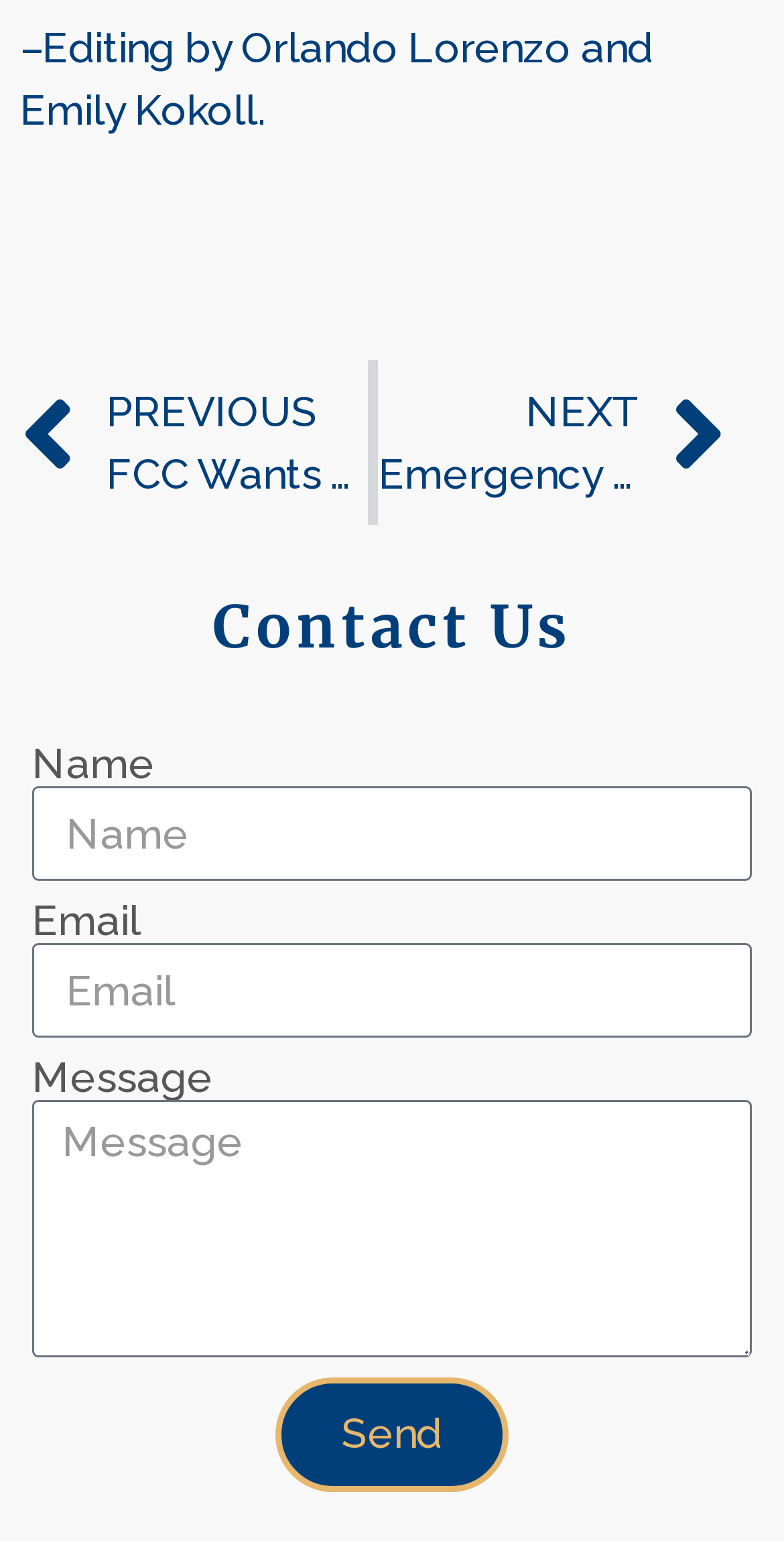Please give a short response to the question using one word or a phrase:
How many text boxes are there in the form?

3